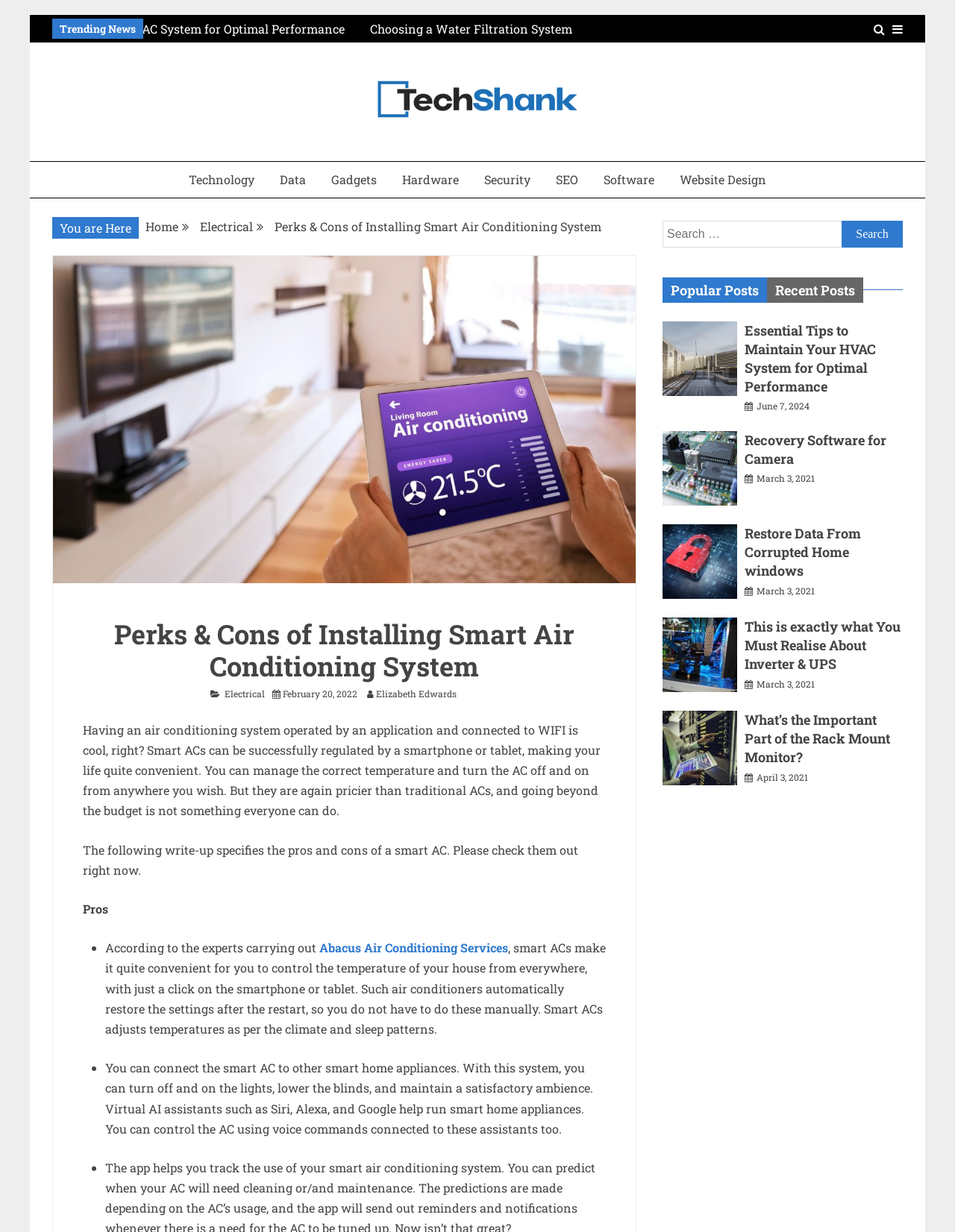Please identify the bounding box coordinates of the element's region that should be clicked to execute the following instruction: "Read the 'Pros' section". The bounding box coordinates must be four float numbers between 0 and 1, i.e., [left, top, right, bottom].

[0.087, 0.731, 0.113, 0.744]